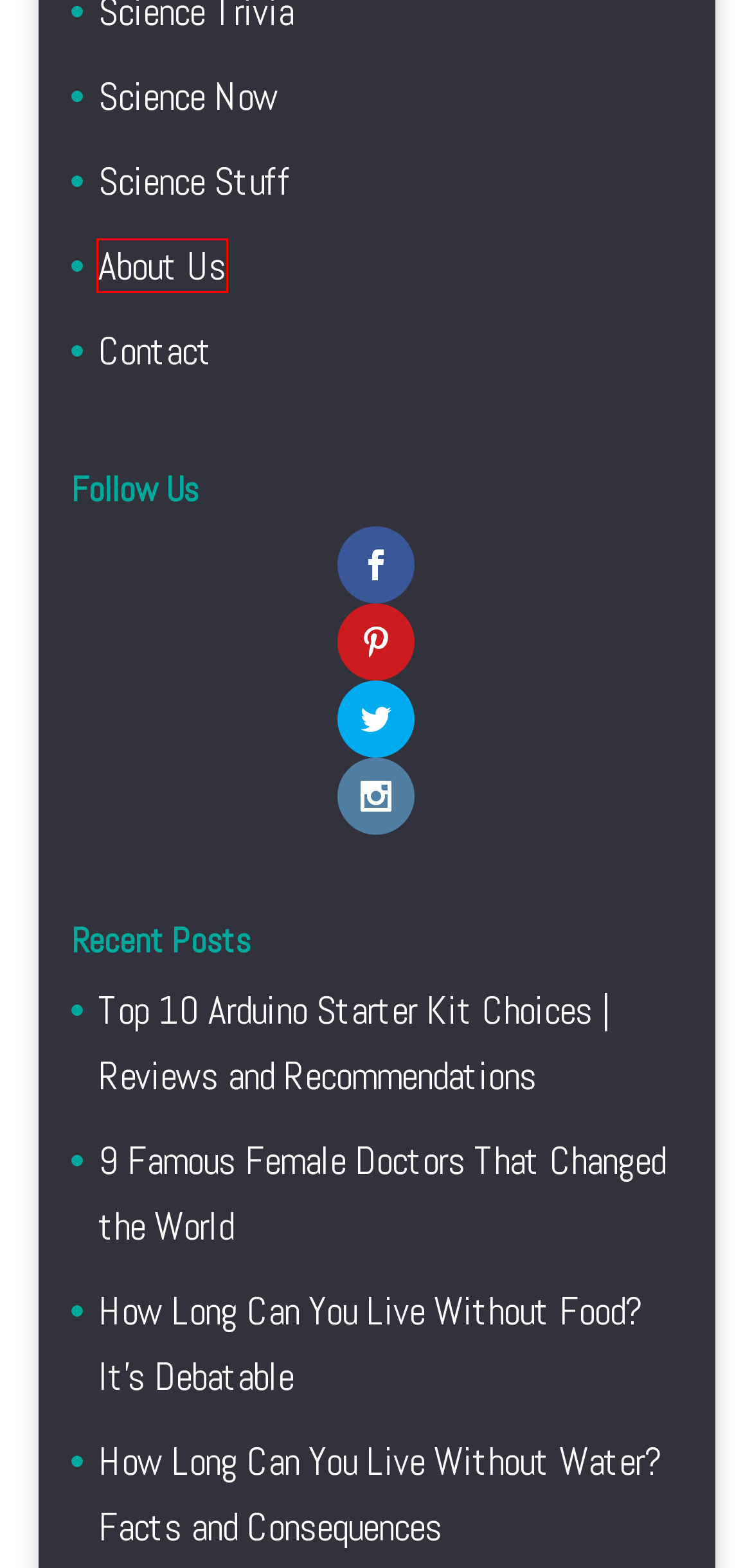Examine the screenshot of a webpage with a red bounding box around a specific UI element. Identify which webpage description best matches the new webpage that appears after clicking the element in the red bounding box. Here are the candidates:
A. The Scientists | Let's Get Sciencey
B. Science Stuff Archives | Let's Get Sciencey
C. 9 Famous Female Doctors That Changed the World | Let's Get Sciencey
D. Being a part of NASA's Artemis Program: Reflections | Let's Get Sciencey
E. Top 10 Arduino Starter Kit Choices | Reviews and Recommendations
F. Contact | Let's Get Sciencey
G. How Long Can You Live Without Water? Facts and Consequences
H. How Long Can You Live Without Food? It's Debatable | Let's Get Sciencey

A